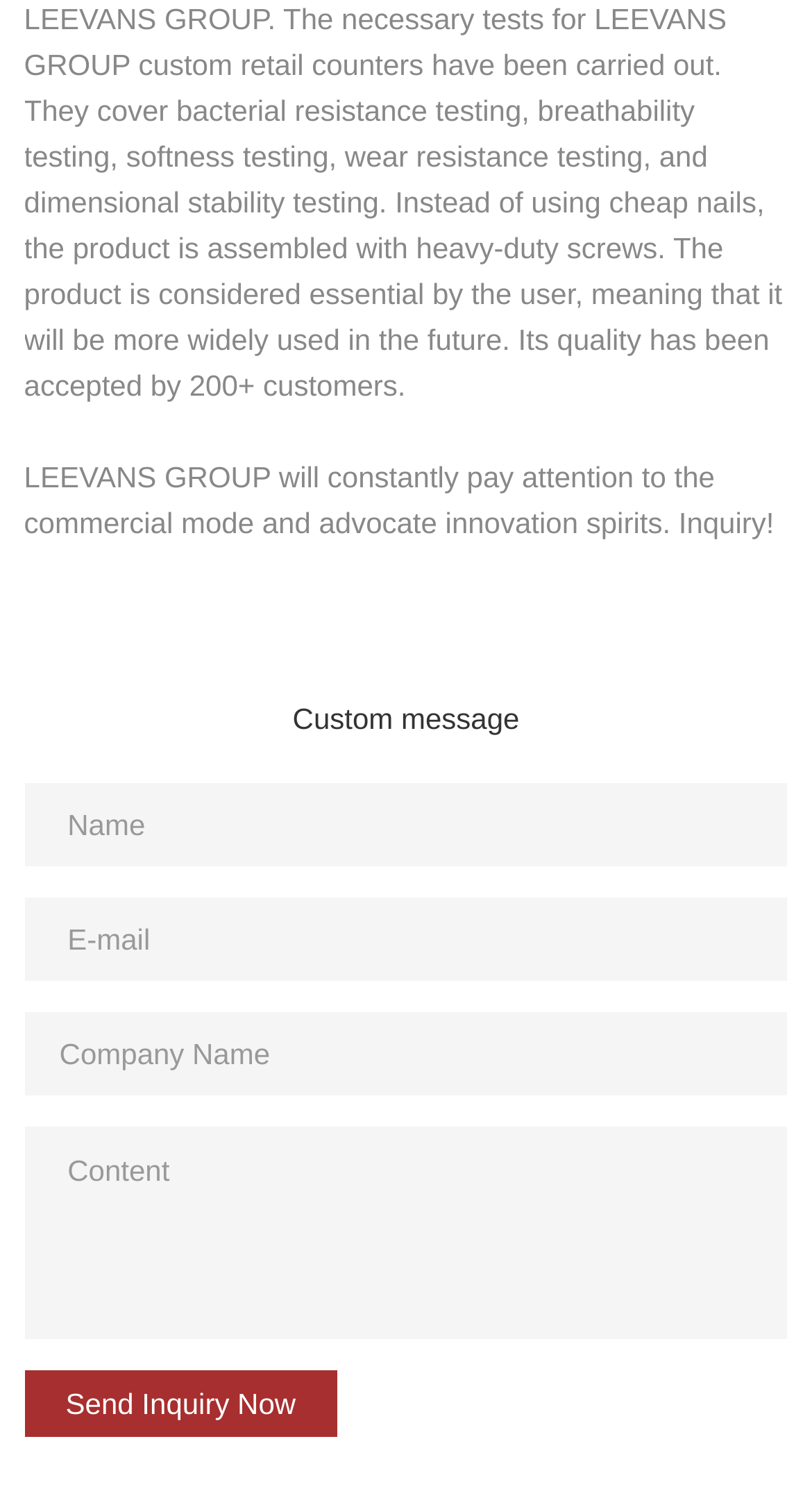Determine the bounding box for the HTML element described here: "Send Inquiry Now". The coordinates should be given as [left, top, right, bottom] with each number being a float between 0 and 1.

[0.03, 0.915, 0.416, 0.96]